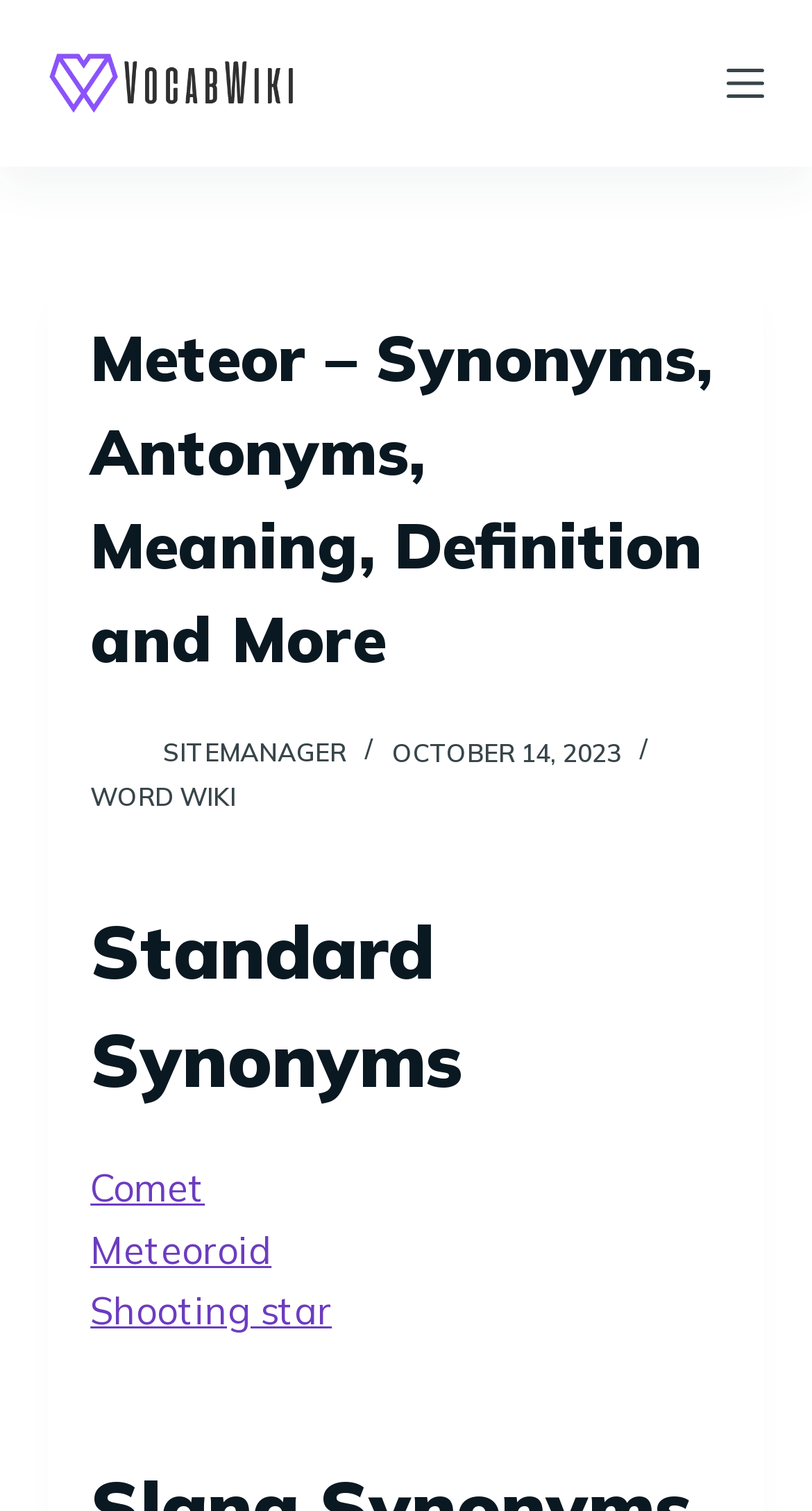Locate the bounding box coordinates of the clickable element to fulfill the following instruction: "Visit the WORD WIKI page". Provide the coordinates as four float numbers between 0 and 1 in the format [left, top, right, bottom].

[0.111, 0.517, 0.291, 0.537]